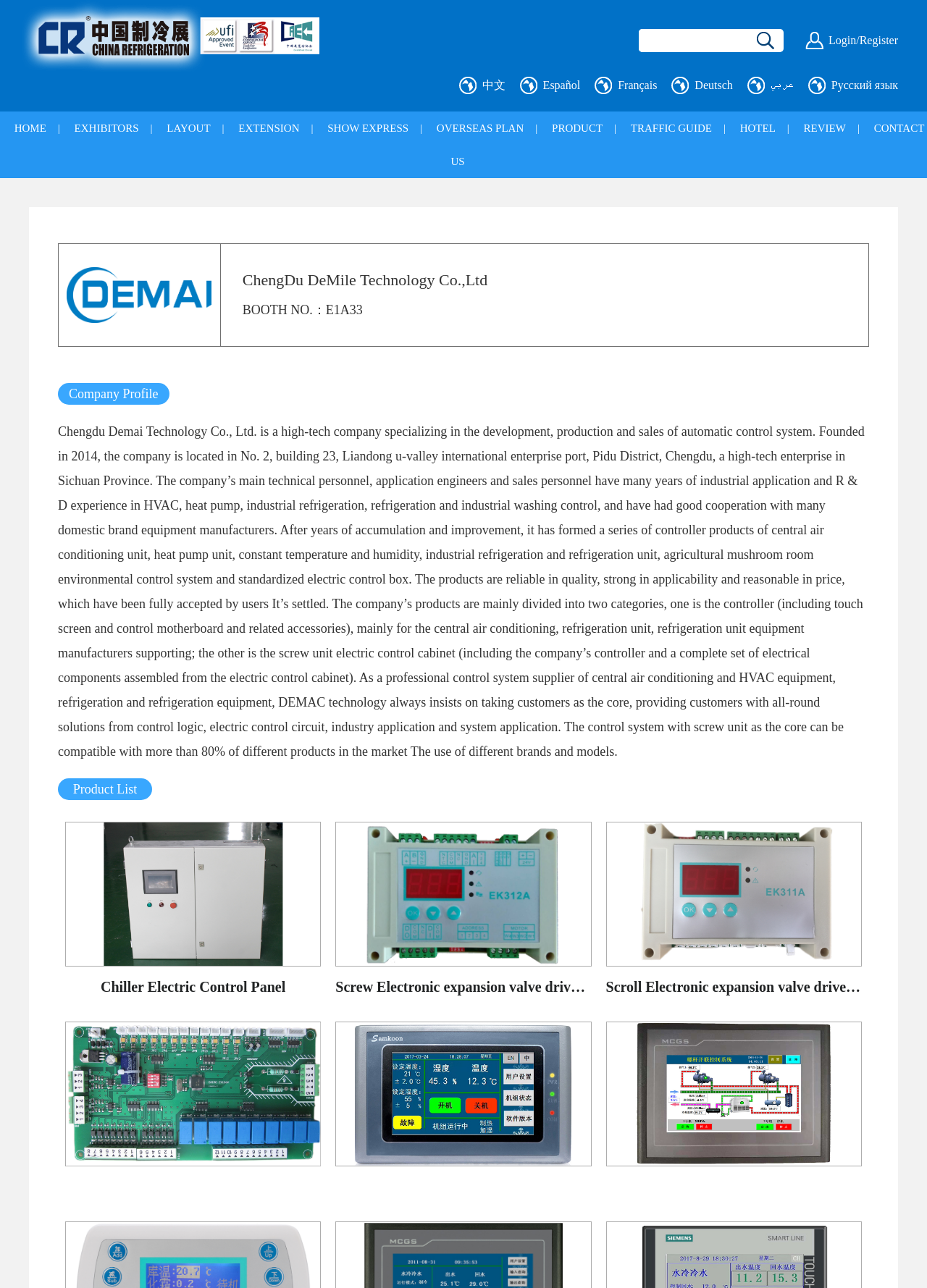Answer the following in one word or a short phrase: 
What is the purpose of the company's products?

For HVAC equipment